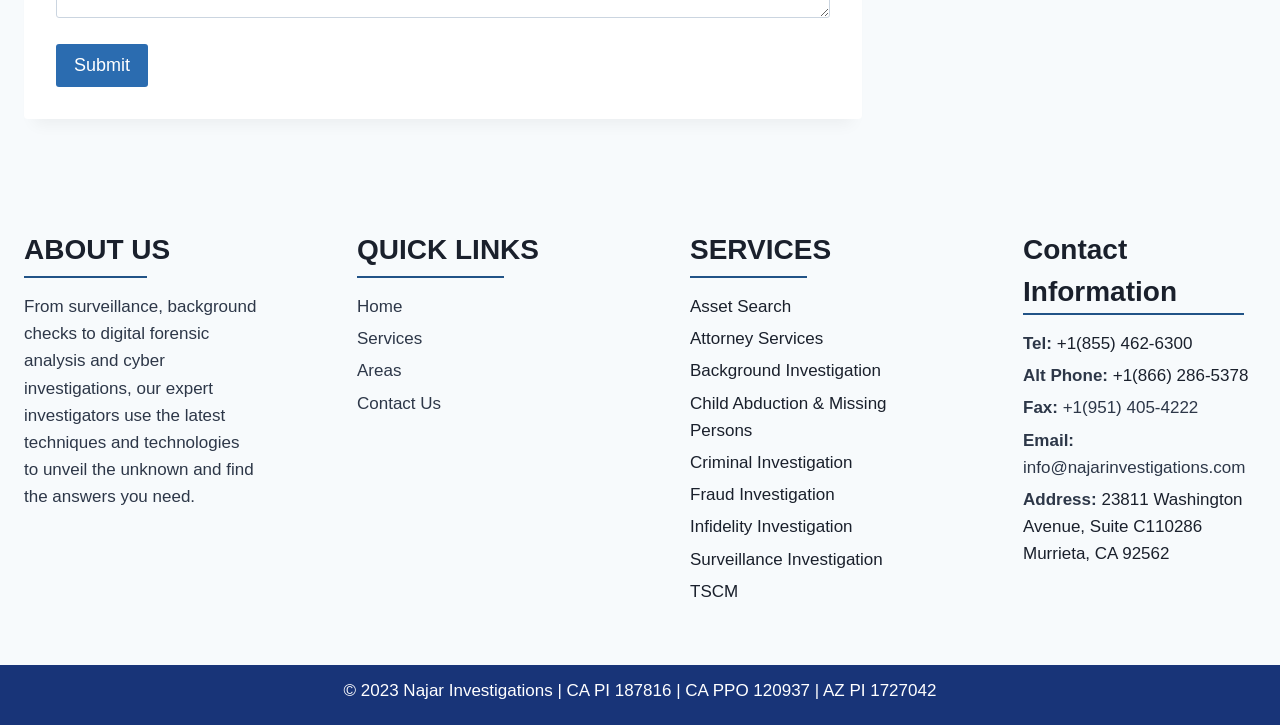Find the bounding box coordinates of the UI element according to this description: "Submit".

[0.044, 0.061, 0.116, 0.12]